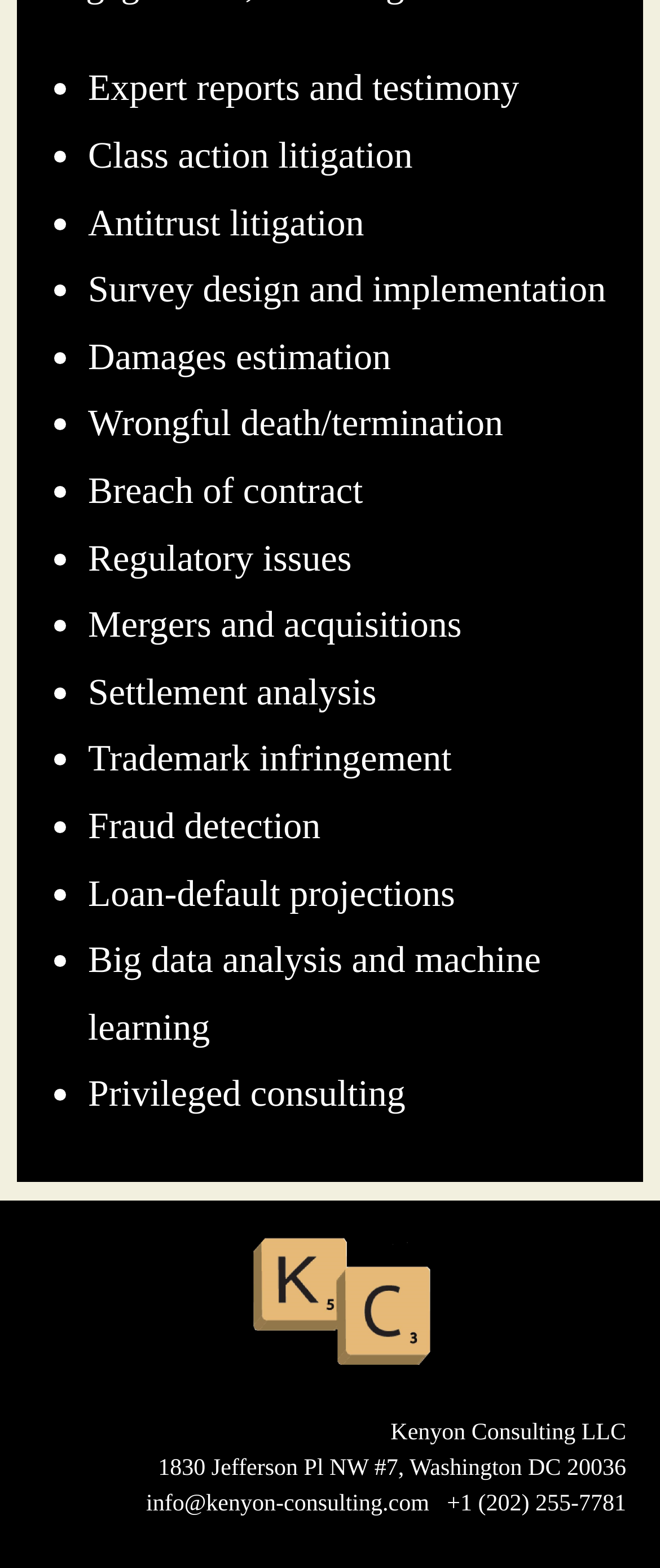Reply to the question with a brief word or phrase: What is the address of Kenyon Consulting LLC?

1830 Jefferson Pl NW #7, Washington DC 20036